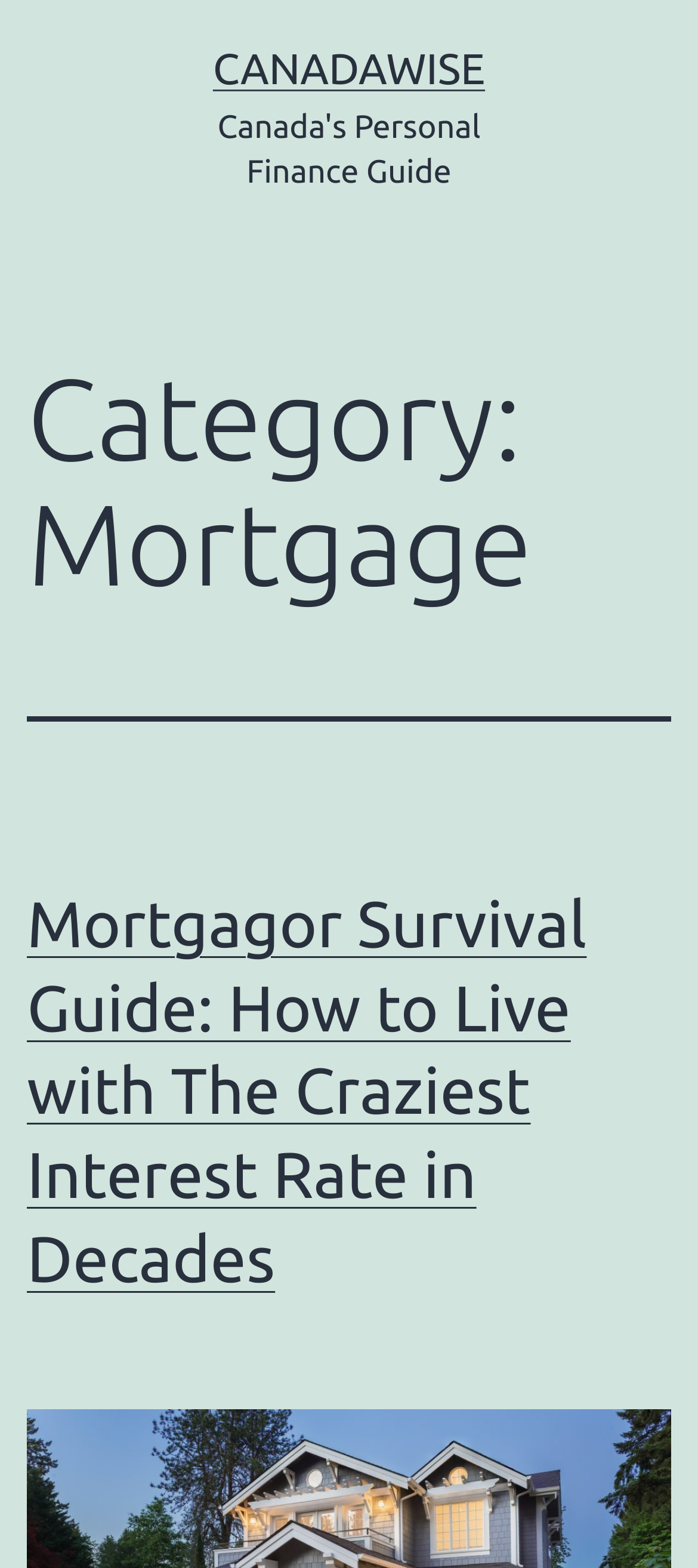Given the description CanadaWise, predict the bounding box coordinates of the UI element. Ensure the coordinates are in the format (top-left x, top-left y, bottom-right x, bottom-right y) and all values are between 0 and 1.

[0.305, 0.028, 0.695, 0.059]